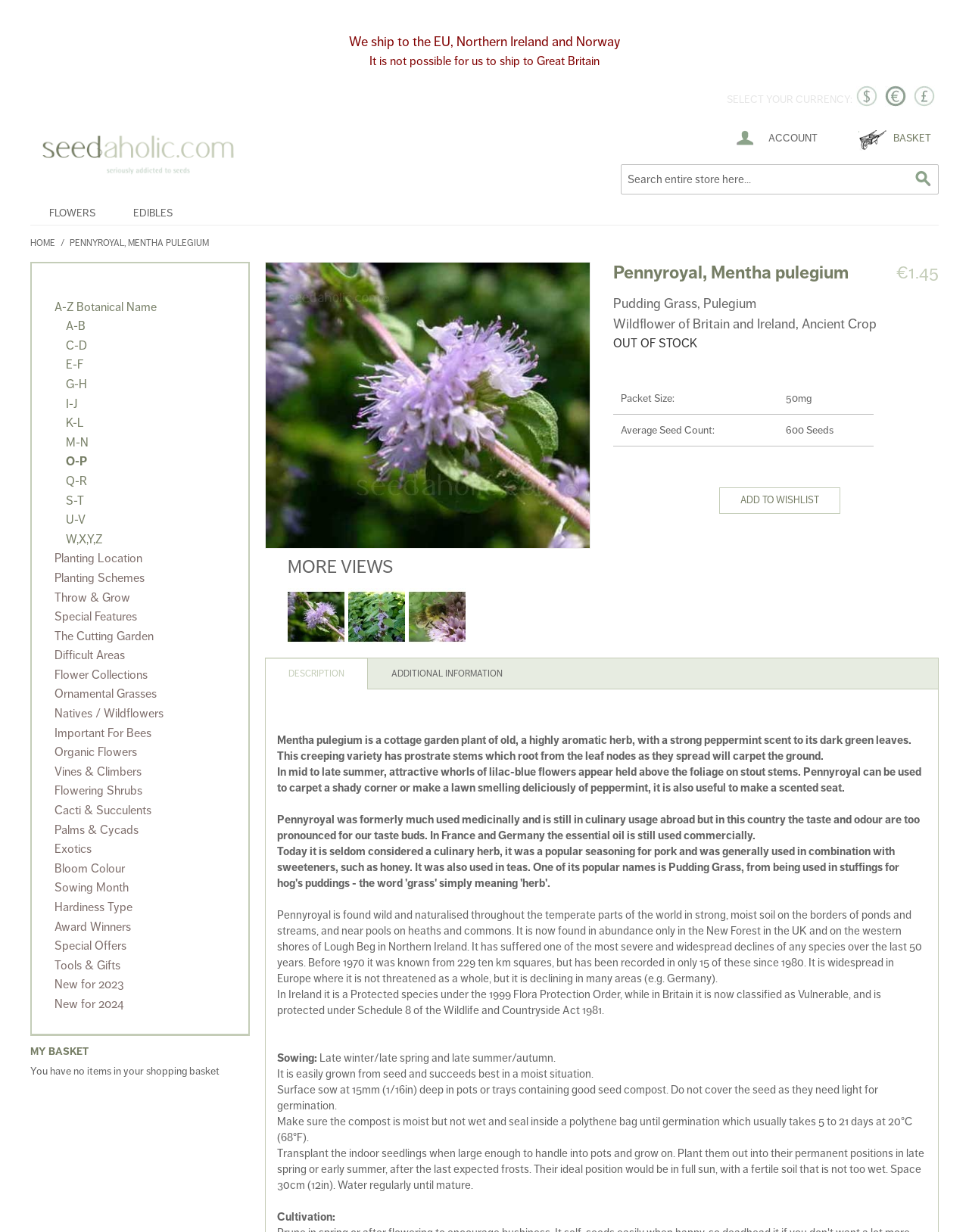What is the packet size of the seeds?
Using the image, give a concise answer in the form of a single word or short phrase.

50mg